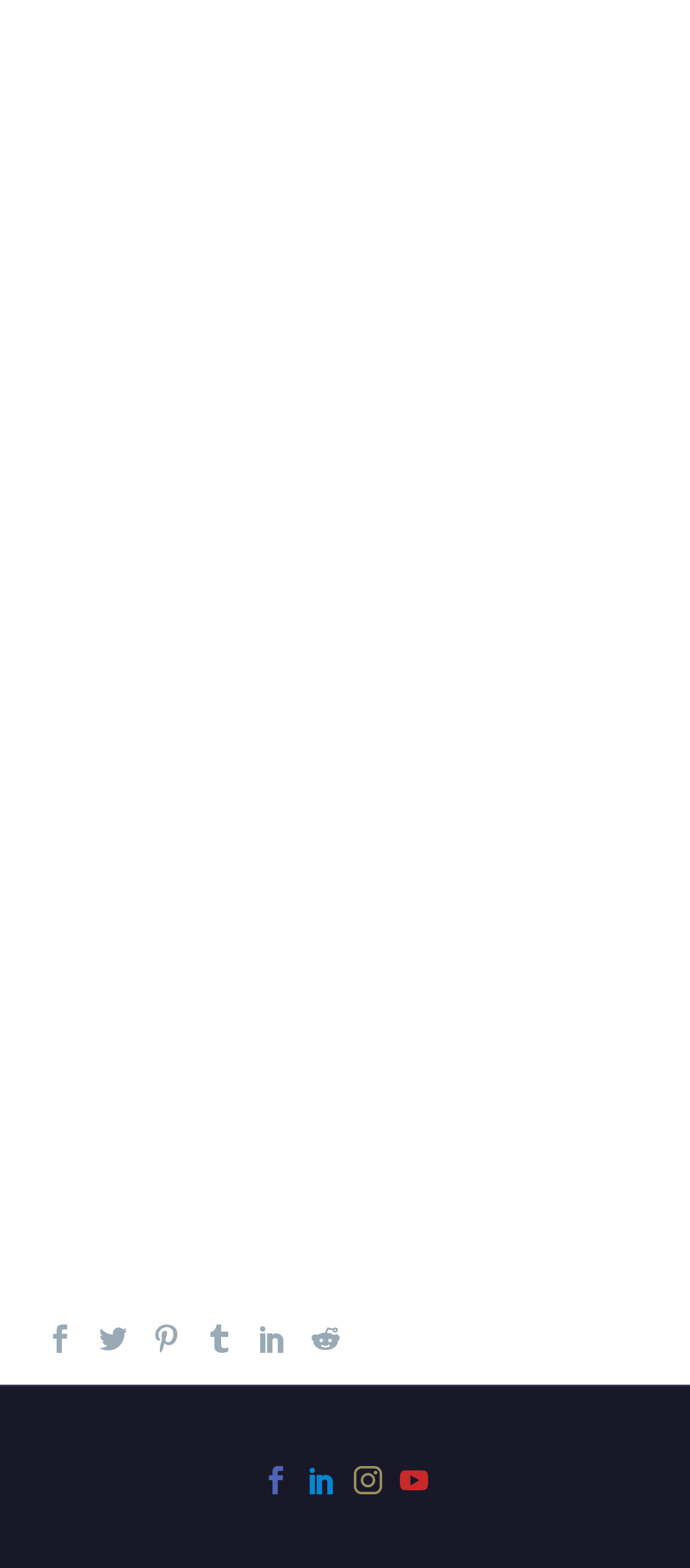Please find the bounding box coordinates for the clickable element needed to perform this instruction: "click the third icon".

[0.221, 0.844, 0.262, 0.862]